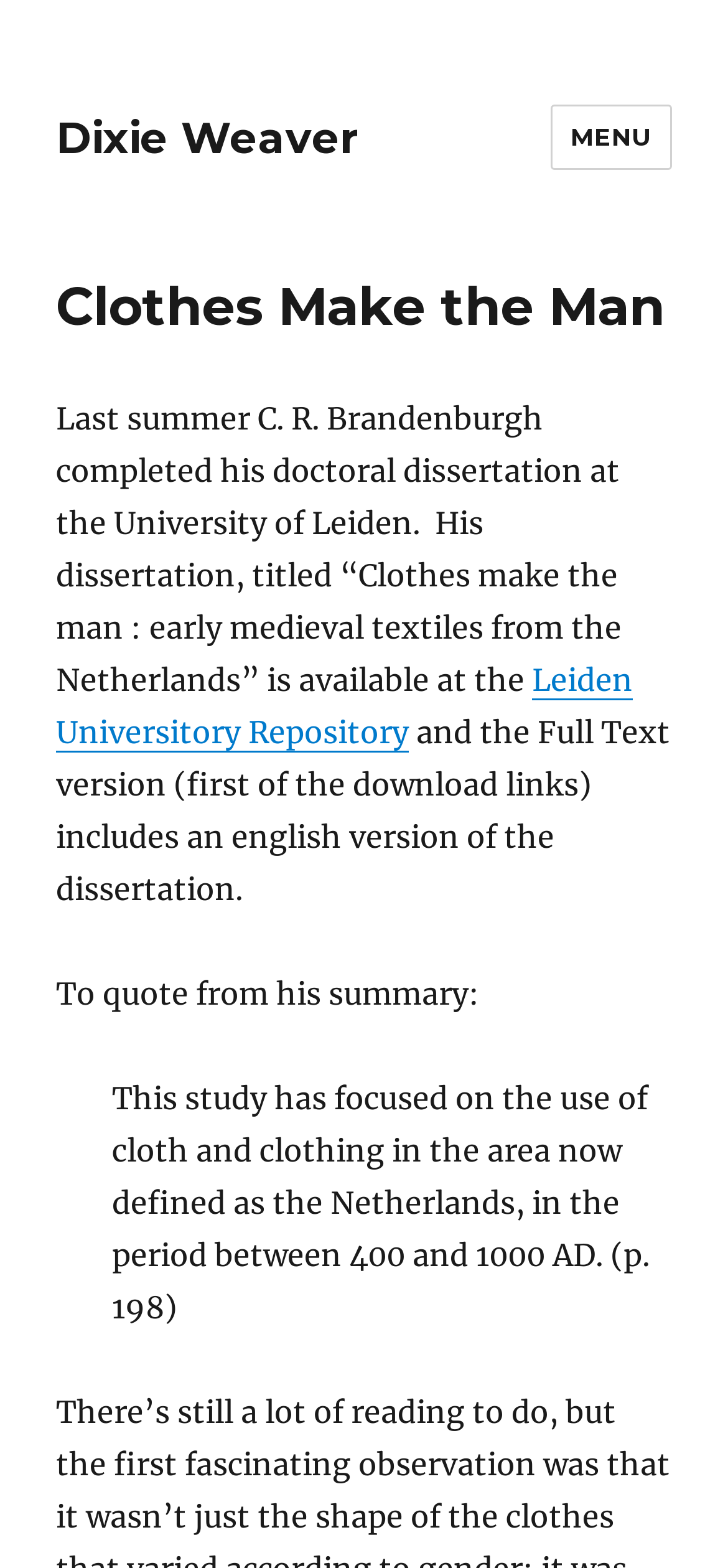Please give a one-word or short phrase response to the following question: 
What is the title of the dissertation?

Clothes make the man